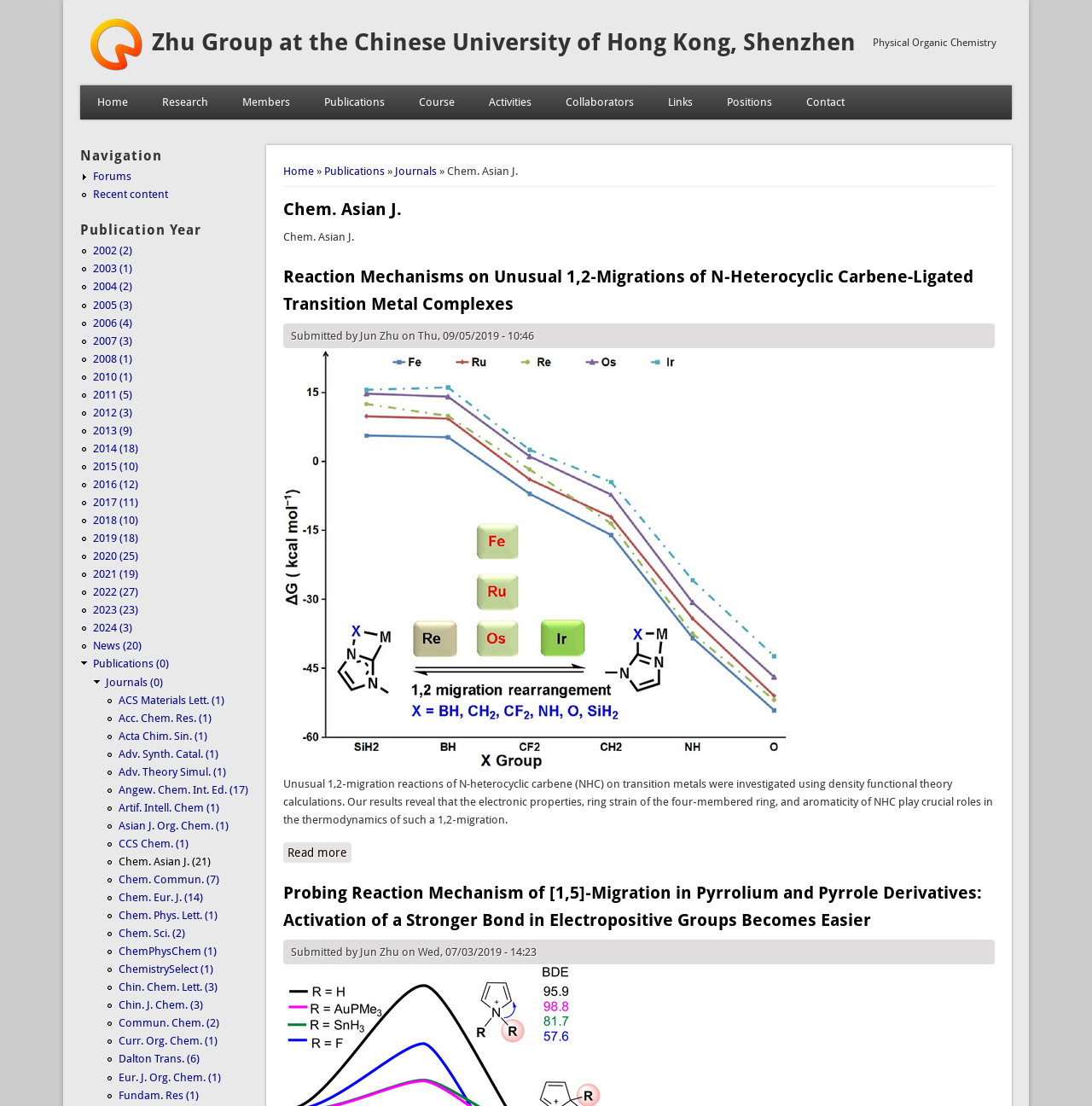Who is the author of the article 'Reaction Mechanisms on Unusual 1,2‐Migrations of N‐Heterocyclic Carbene‐Ligated Transition Metal Complexes'?
We need a detailed and meticulous answer to the question.

The author of the article can be found in the text 'Submitted by Jun Zhu' which is located below the article title.